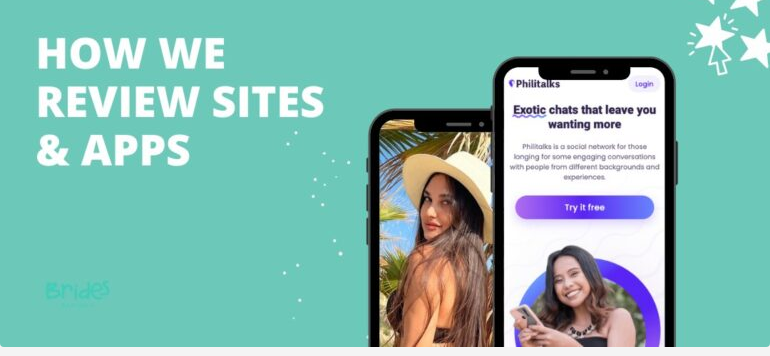Please respond to the question with a concise word or phrase:
What is the woman in the image wearing on her head?

A sun hat